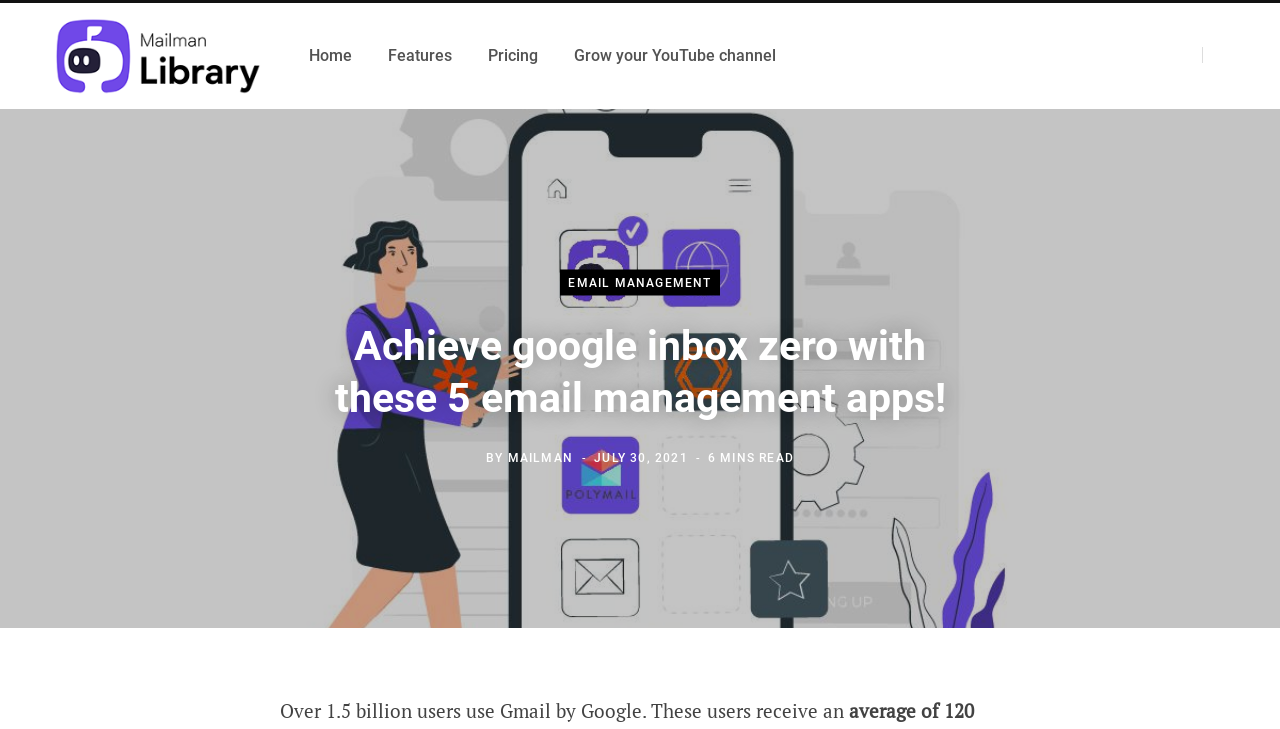How long does it take to read the article?
Based on the image, give a one-word or short phrase answer.

6 MINS